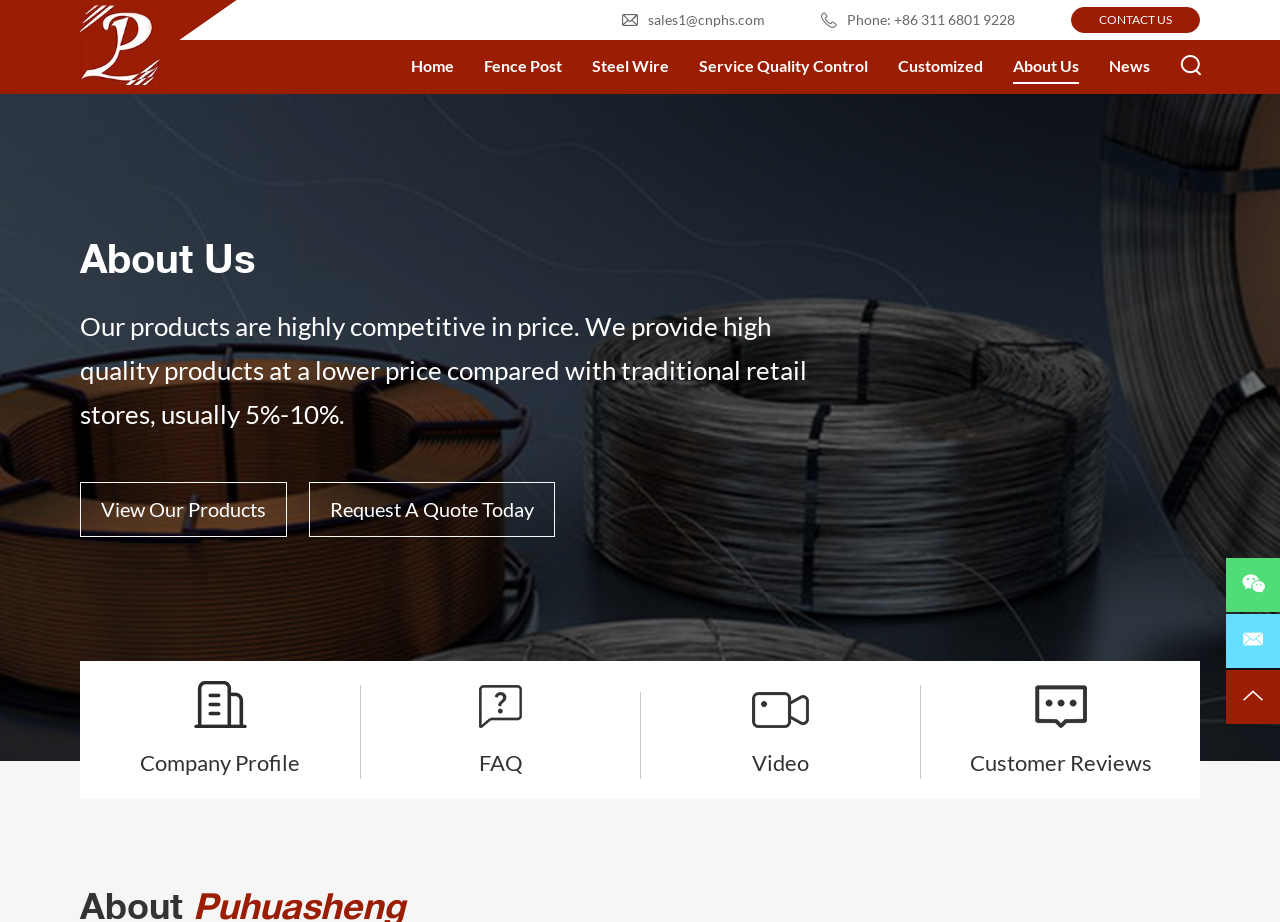Can you specify the bounding box coordinates of the area that needs to be clicked to fulfill the following instruction: "Click the company logo"?

[0.062, 0.005, 0.125, 0.092]